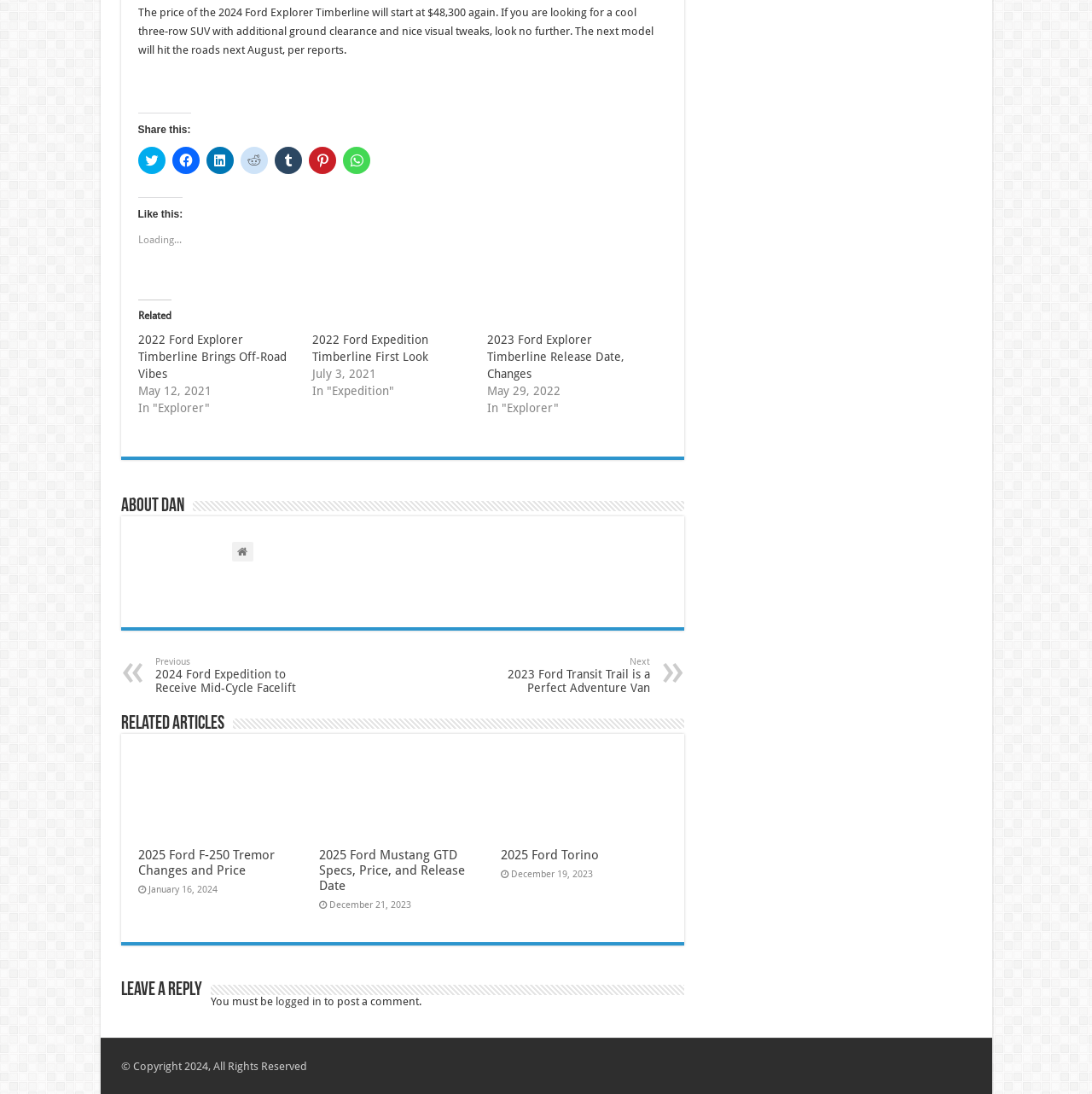Locate the bounding box of the UI element described in the following text: "alt="2025 Ford Torino"".

[0.459, 0.686, 0.611, 0.767]